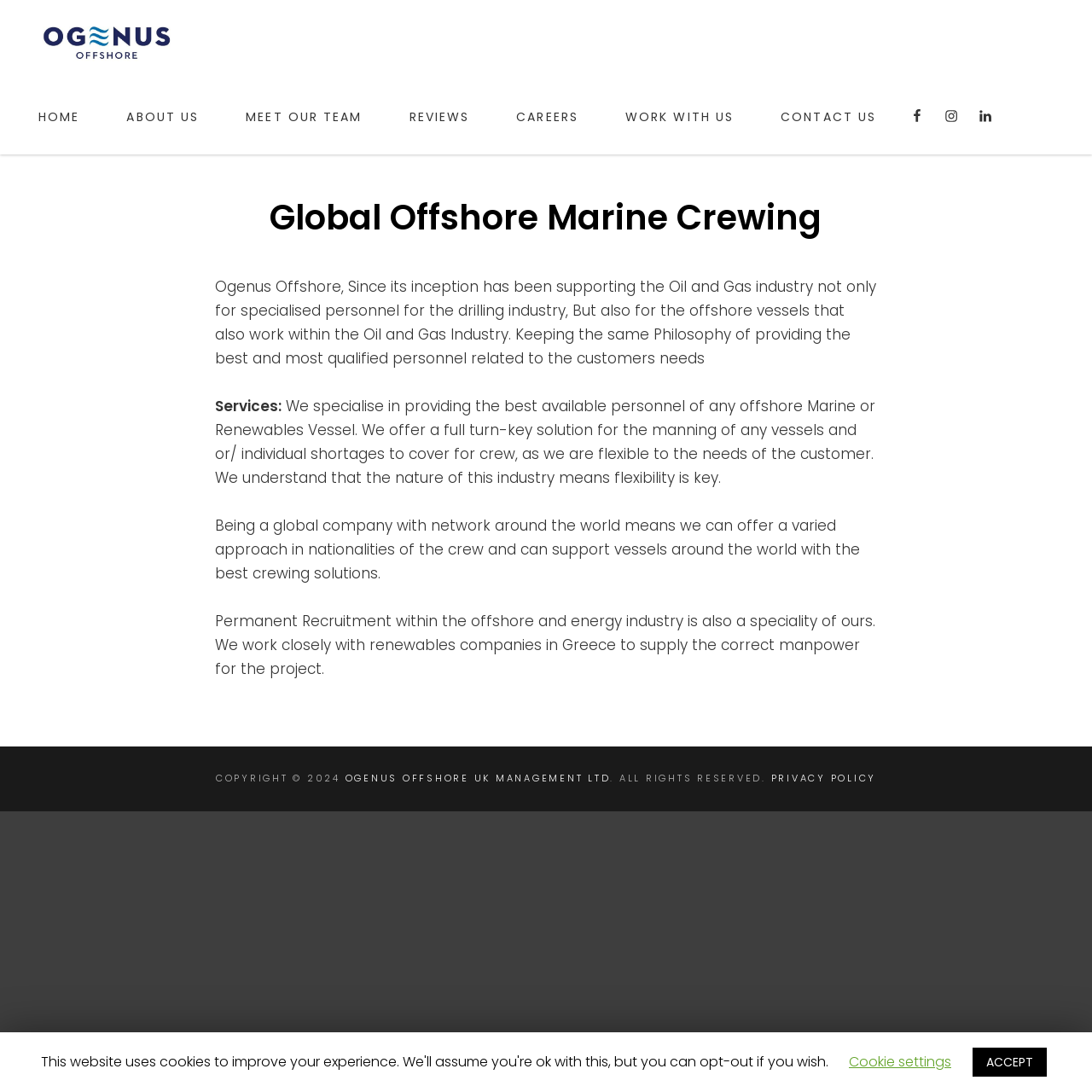Given the following UI element description: "Privacy Policy", find the bounding box coordinates in the webpage screenshot.

[0.706, 0.707, 0.802, 0.719]